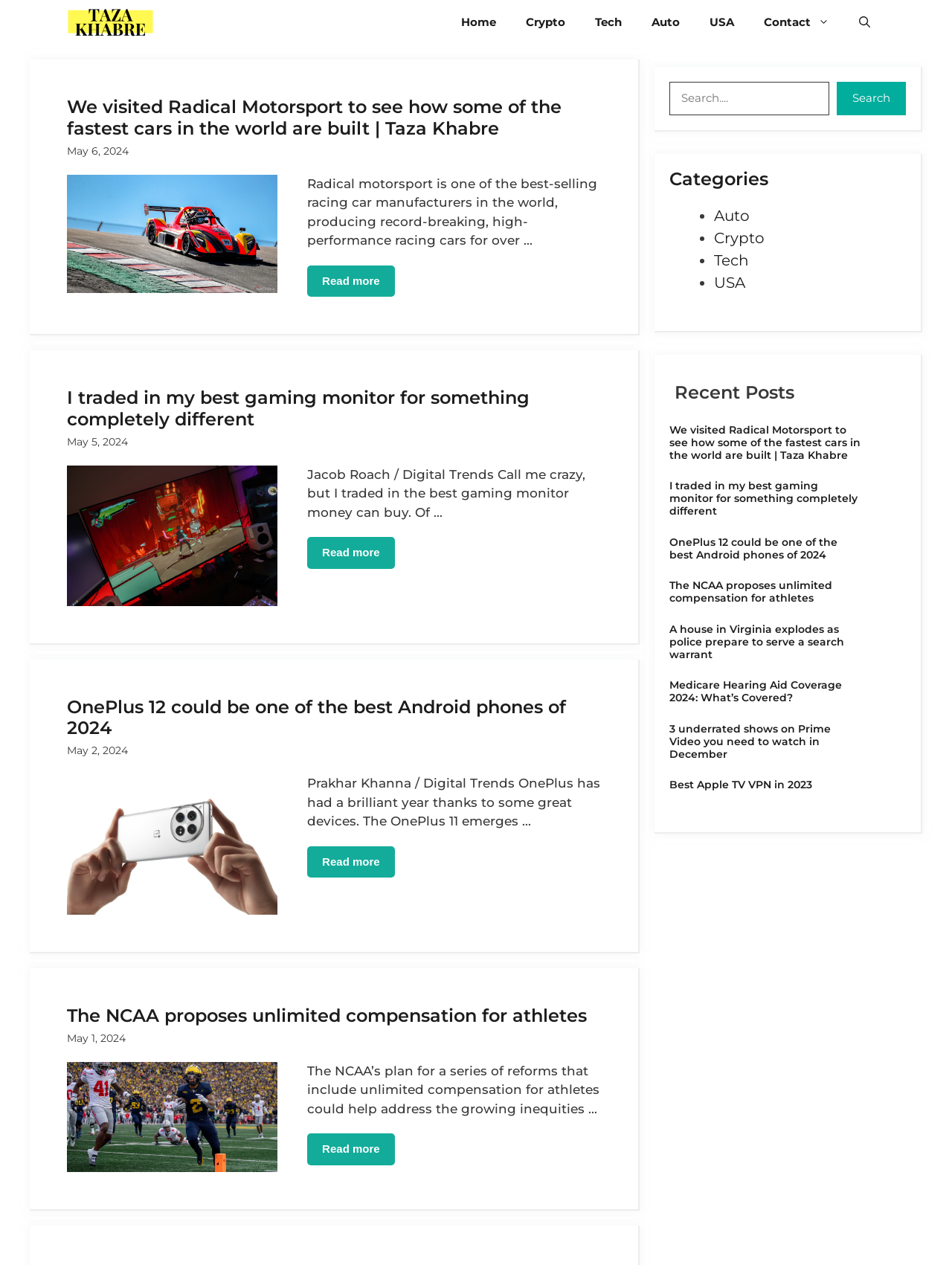Identify the bounding box coordinates for the region to click in order to carry out this instruction: "Search for something". Provide the coordinates using four float numbers between 0 and 1, formatted as [left, top, right, bottom].

[0.703, 0.065, 0.952, 0.091]